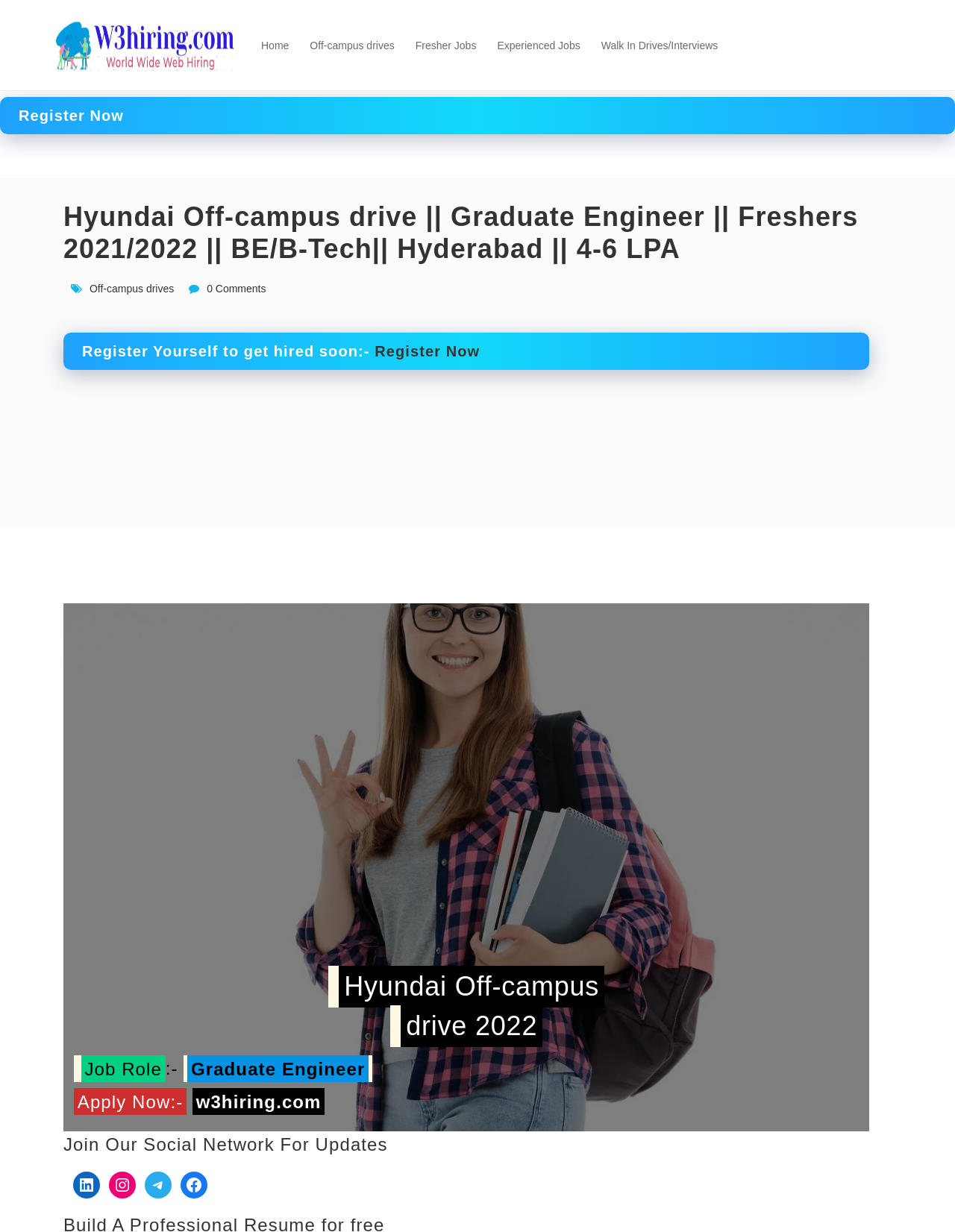Predict the bounding box for the UI component with the following description: "Telegram".

[0.152, 0.951, 0.18, 0.973]